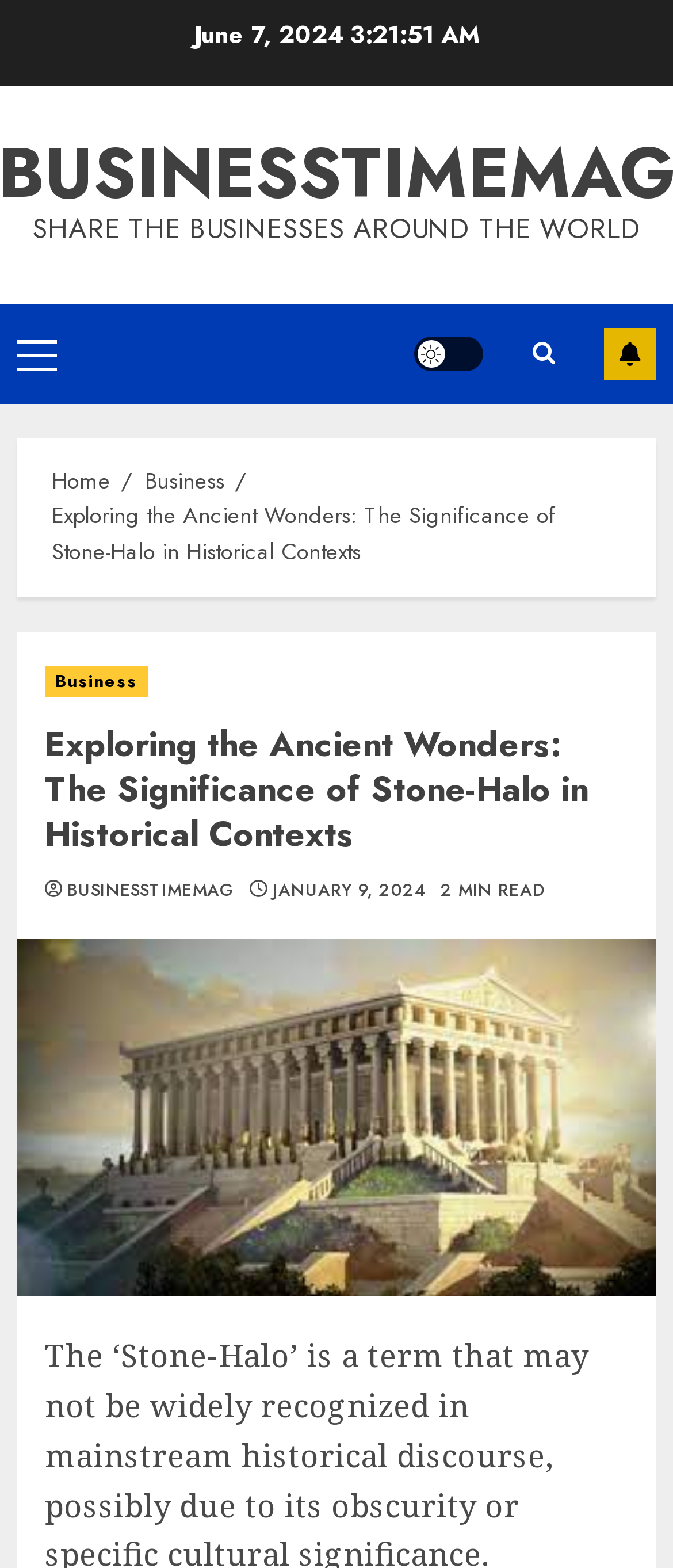Provide a brief response using a word or short phrase to this question:
How long does it take to read the article?

2 MIN READ